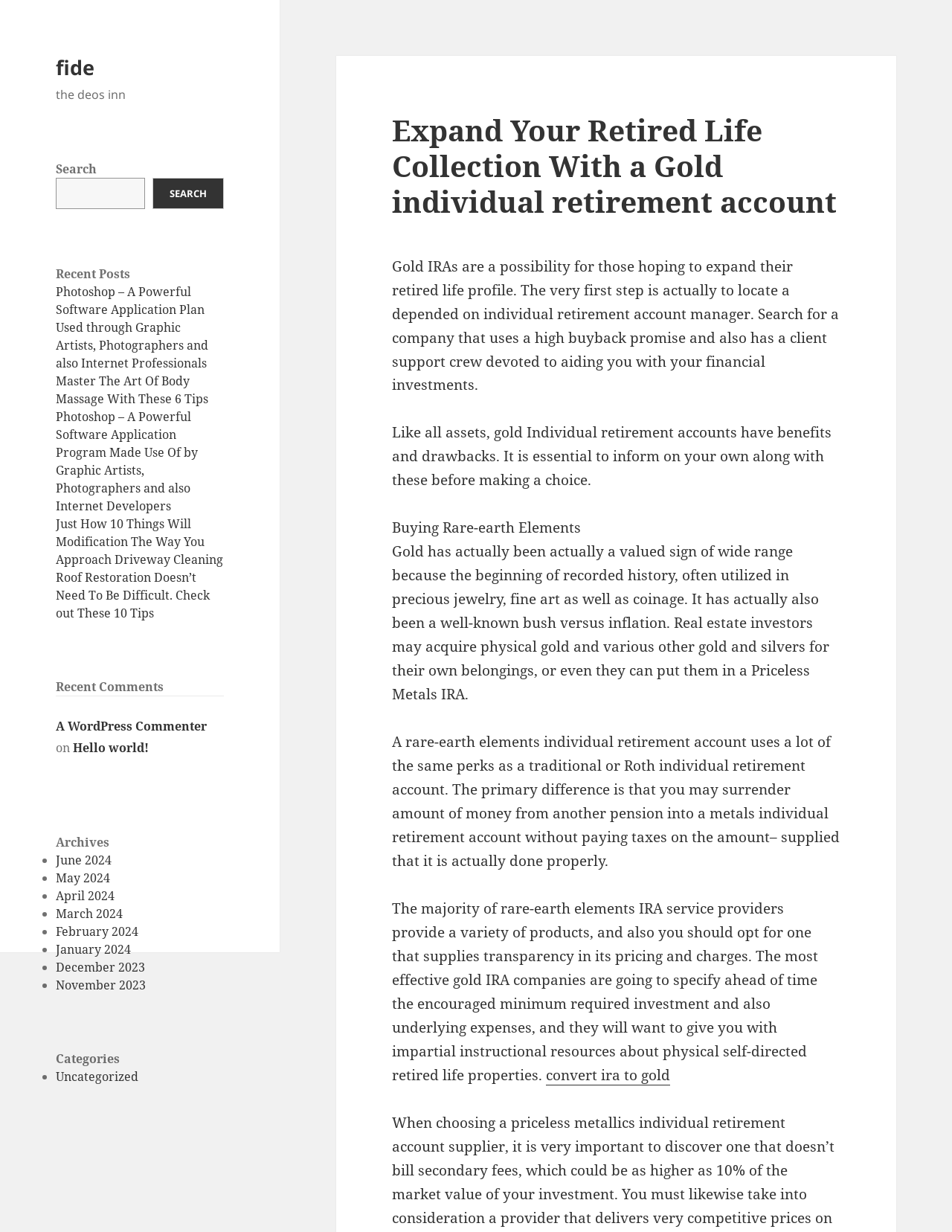Please find the bounding box coordinates of the element that must be clicked to perform the given instruction: "Search for news". The coordinates should be four float numbers from 0 to 1, i.e., [left, top, right, bottom].

None